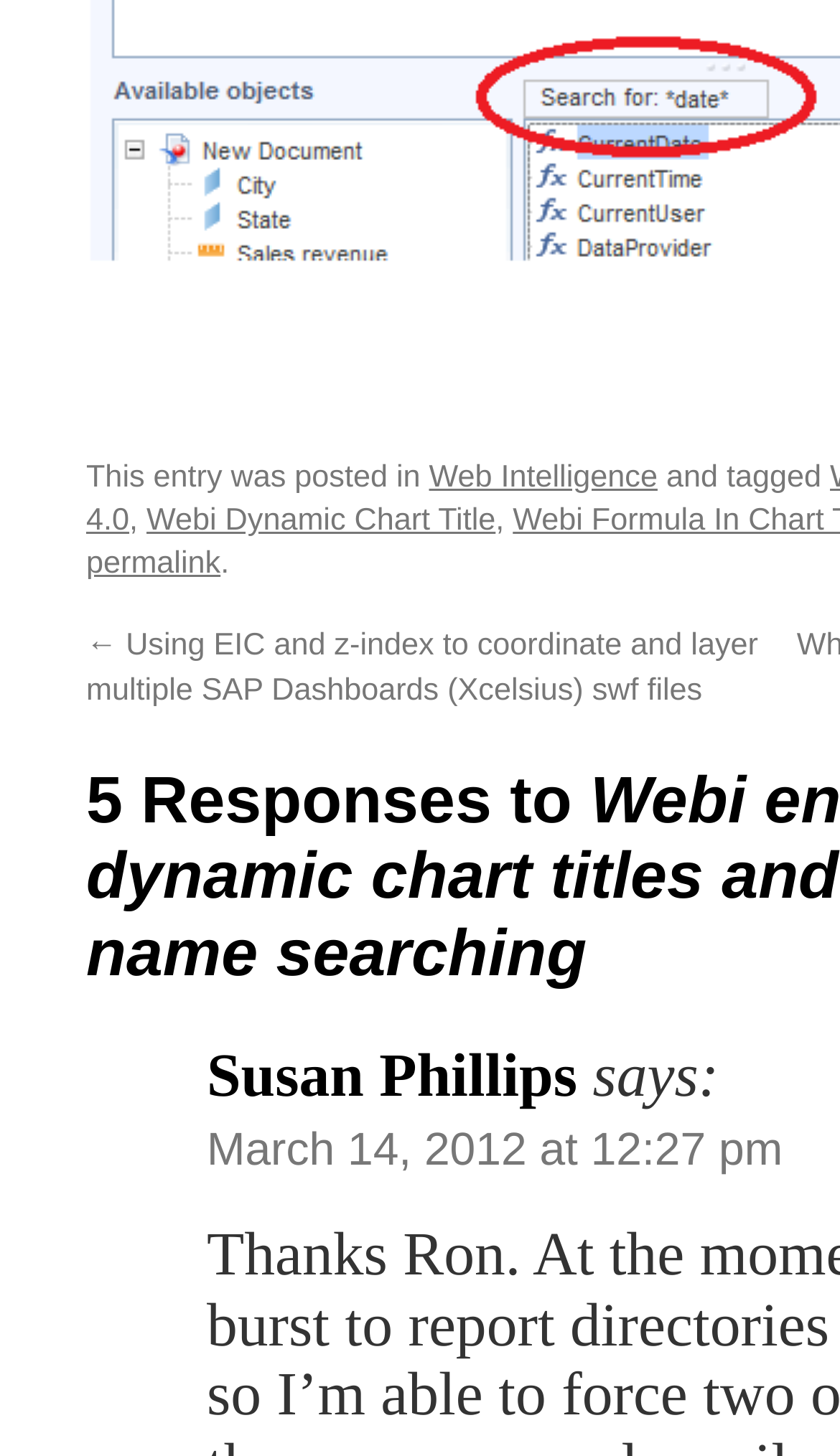Respond to the question below with a single word or phrase:
What is the category of the current post?

Web Intelligence